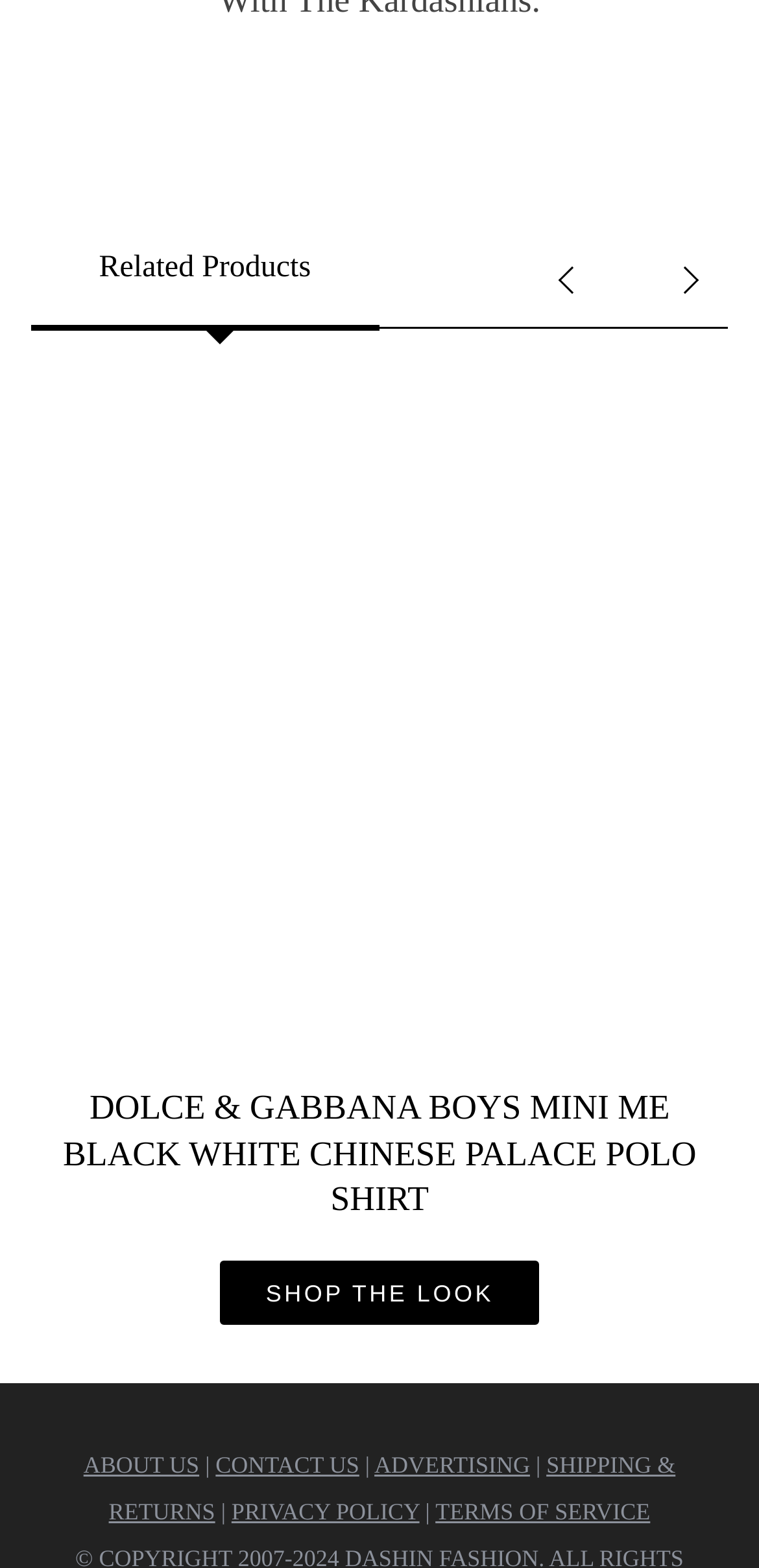Locate the bounding box coordinates of the area to click to fulfill this instruction: "Select English as site language". The bounding box should be presented as four float numbers between 0 and 1, in the order [left, top, right, bottom].

None